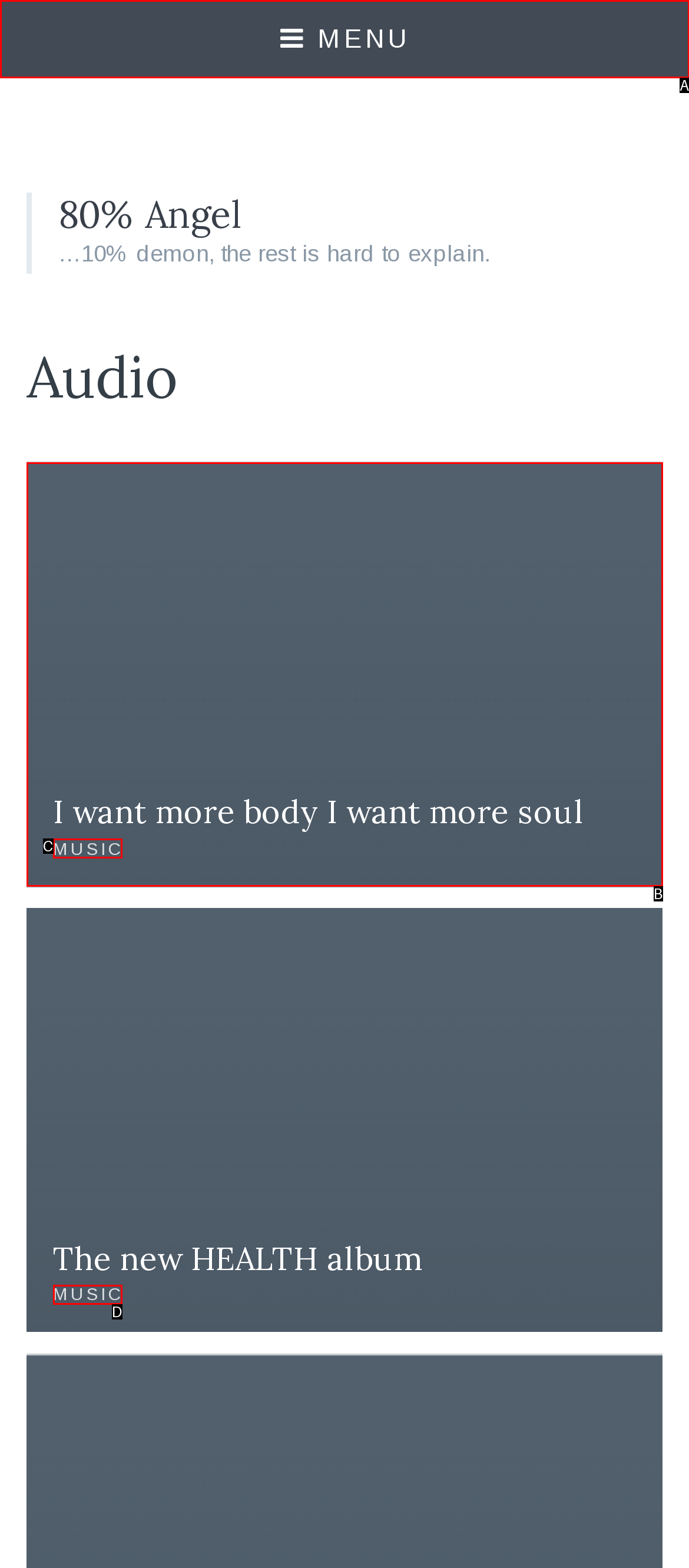From the options provided, determine which HTML element best fits the description: Music. Answer with the correct letter.

D